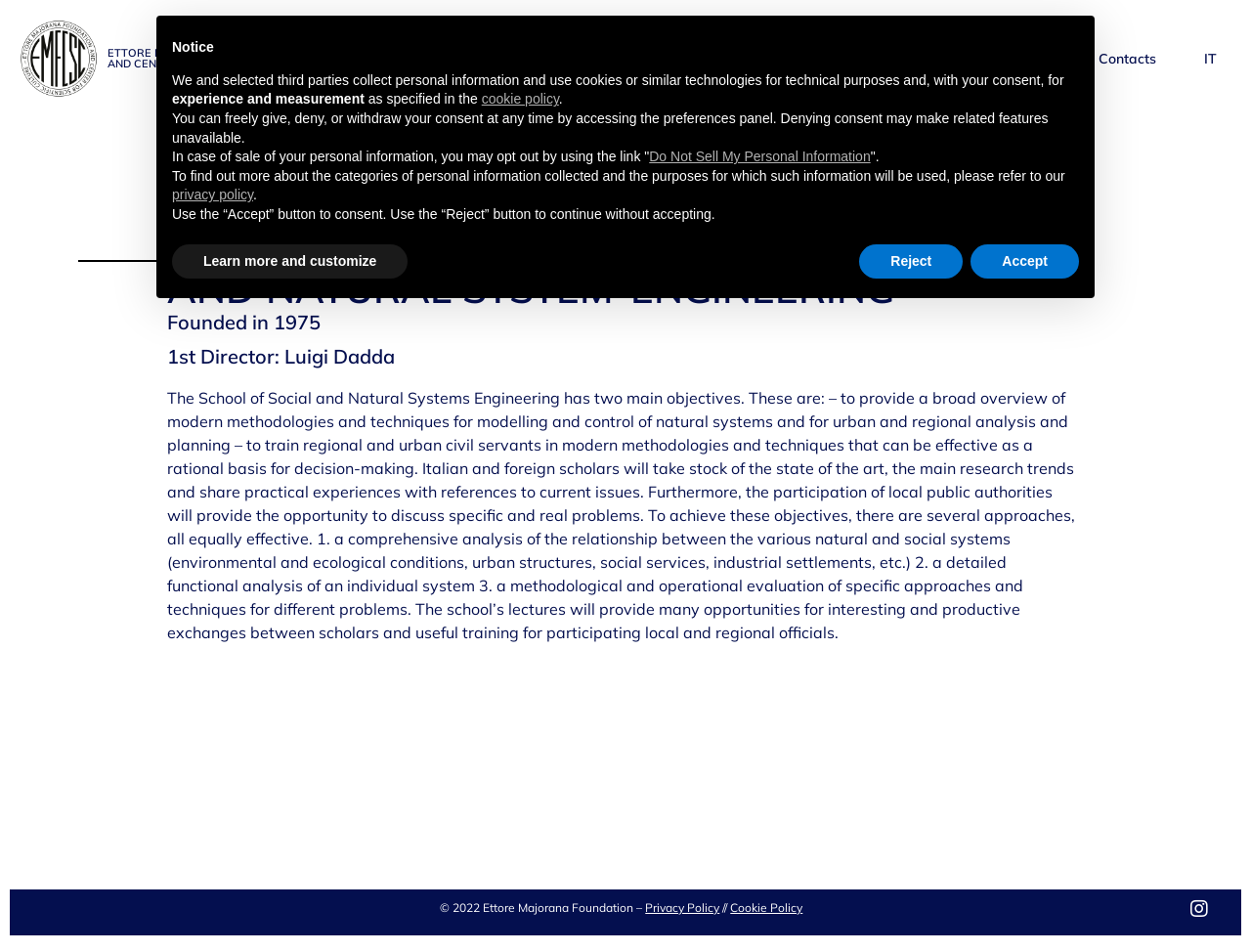Locate the bounding box coordinates of the area that needs to be clicked to fulfill the following instruction: "View the News section". The coordinates should be in the format of four float numbers between 0 and 1, namely [left, top, right, bottom].

[0.825, 0.038, 0.87, 0.085]